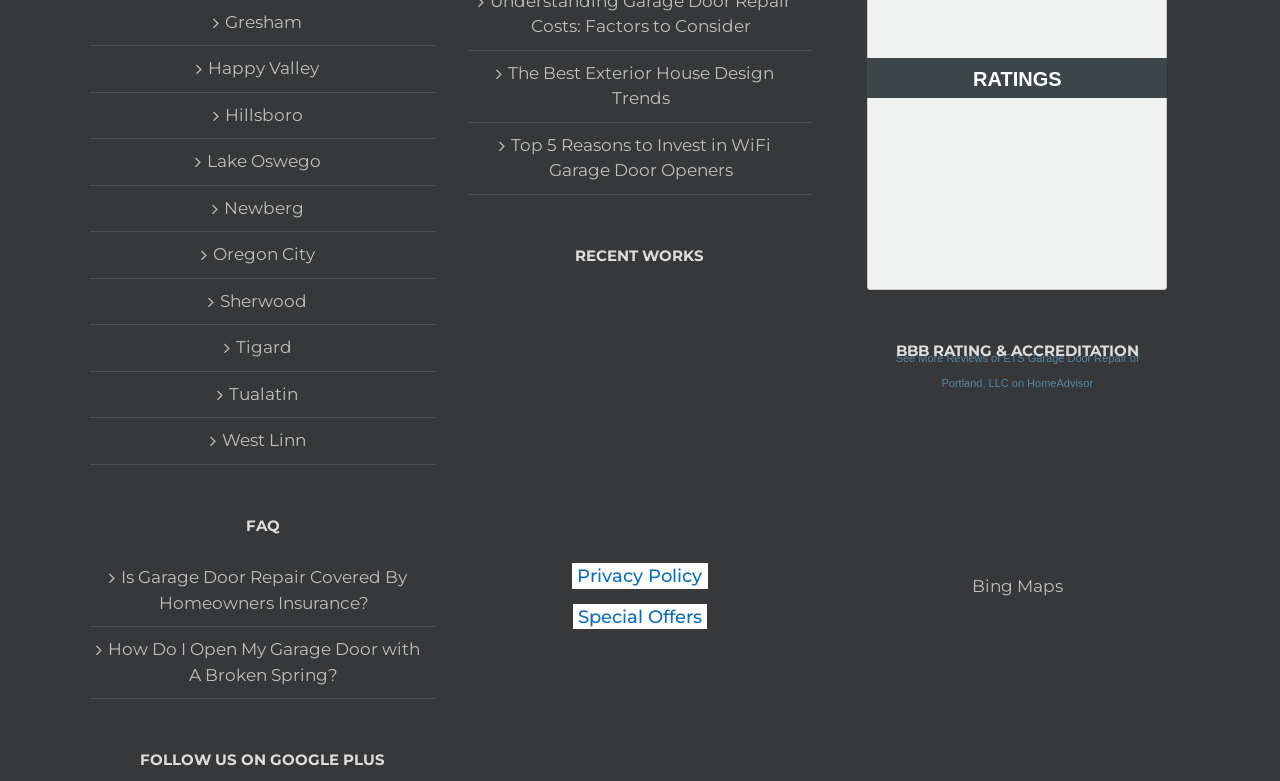Determine the bounding box coordinates of the UI element that matches the following description: "West Linn". The coordinates should be four float numbers between 0 and 1 in the format [left, top, right, bottom].

[0.08, 0.548, 0.332, 0.581]